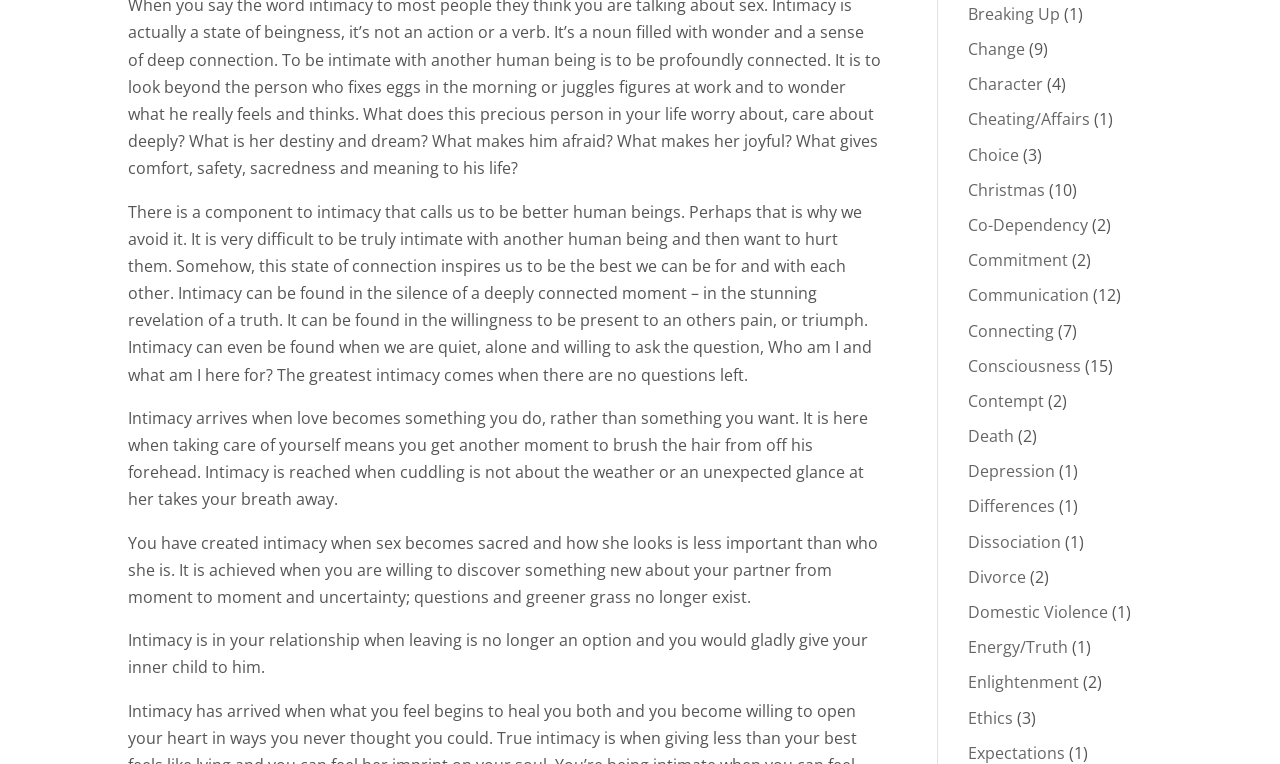Based on the element description Communication, identify the bounding box coordinates for the UI element. The coordinates should be in the format (top-left x, top-left y, bottom-right x, bottom-right y) and within the 0 to 1 range.

[0.756, 0.372, 0.851, 0.401]